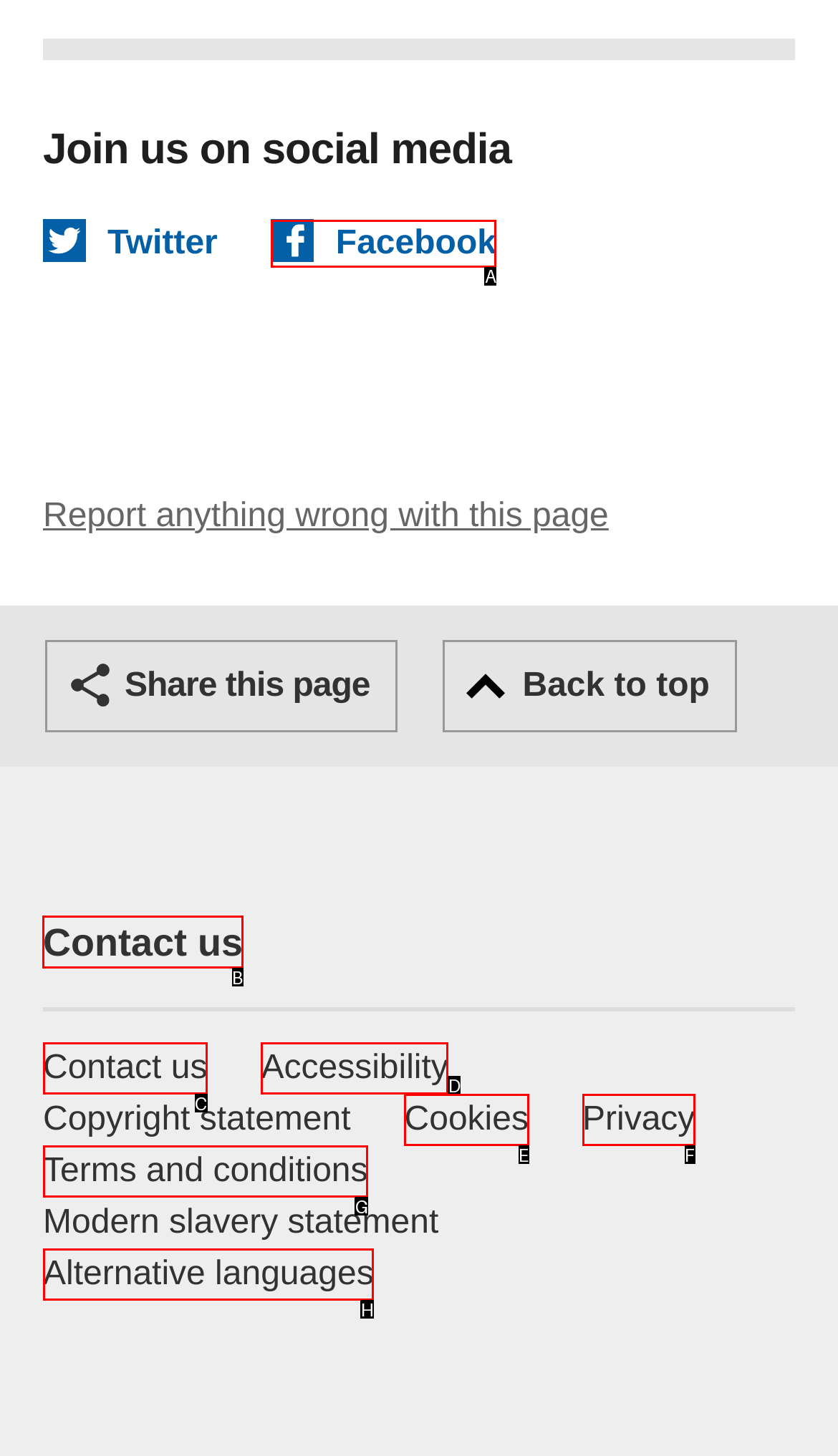Identify the HTML element you need to click to achieve the task: Contact us. Respond with the corresponding letter of the option.

B